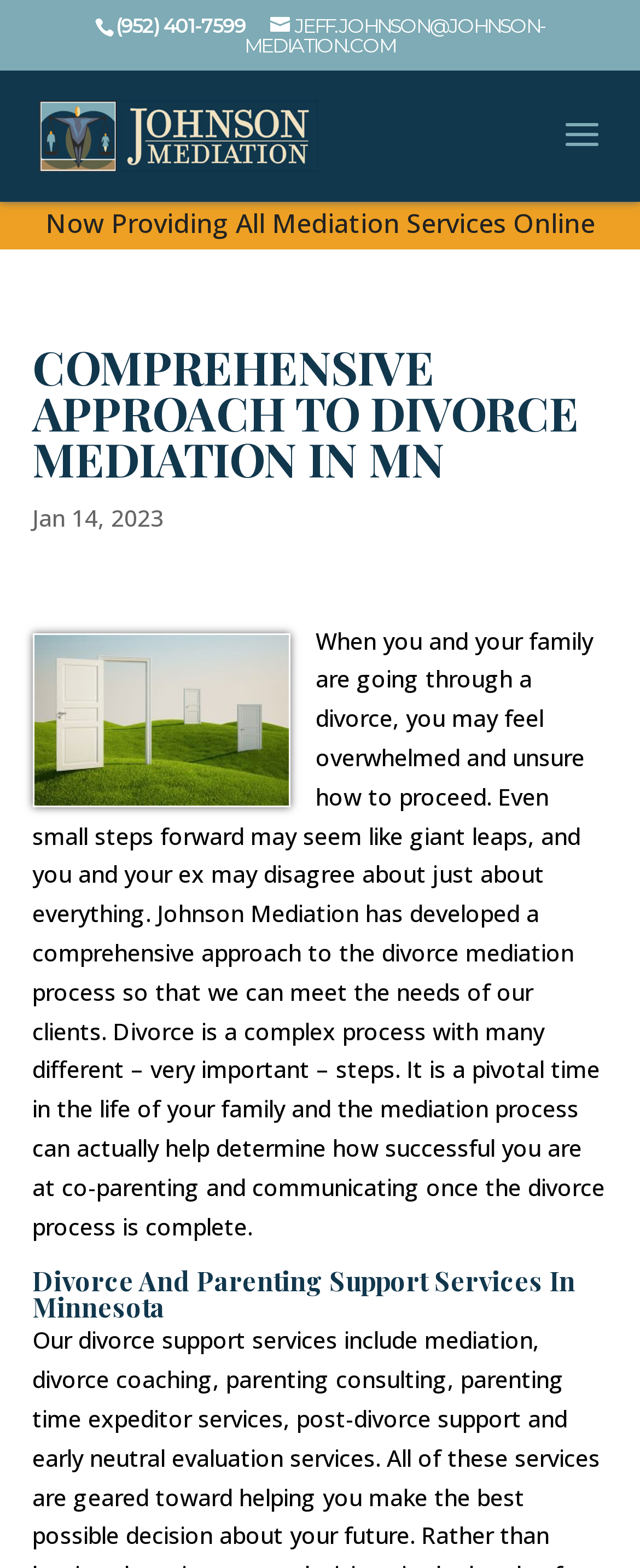Based on the element description parent_node: Garage Door Repair Orleans, identify the bounding box of the UI element in the given webpage screenshot. The coordinates should be in the format (top-left x, top-left y, bottom-right x, bottom-right y) and must be between 0 and 1.

None